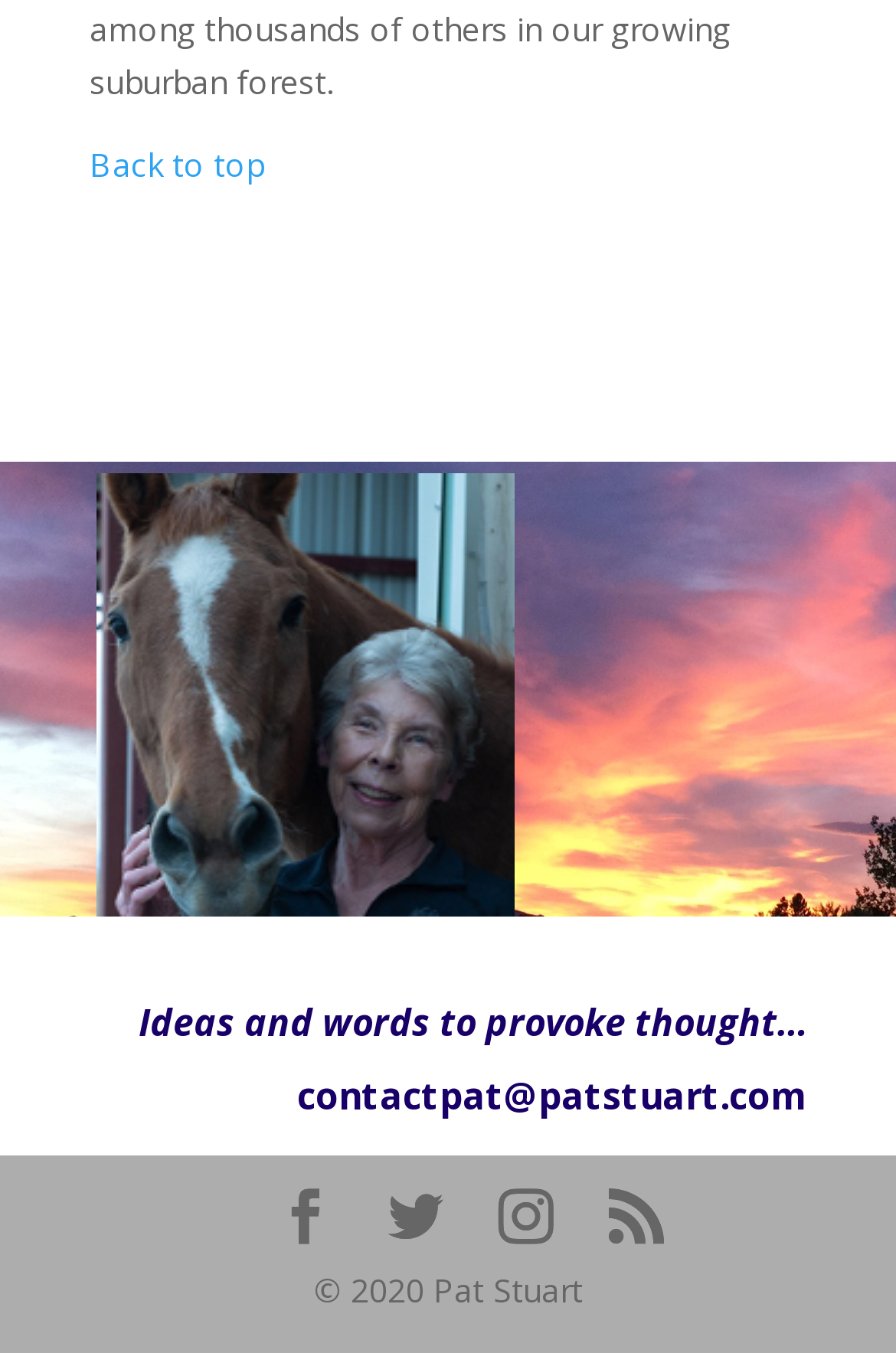Extract the bounding box for the UI element that matches this description: "RSS".

[0.679, 0.879, 0.741, 0.921]